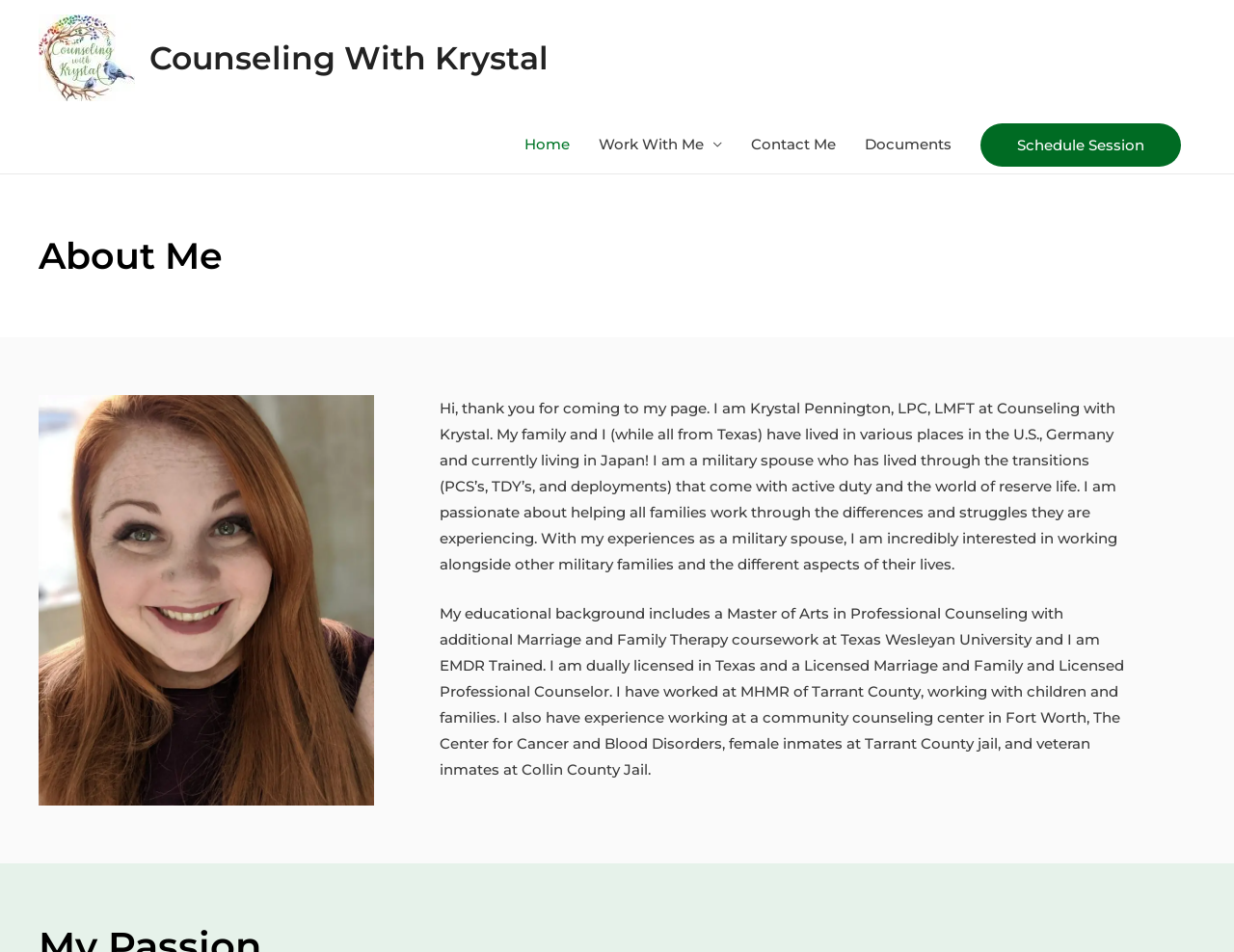Determine which piece of text is the heading of the webpage and provide it.

Counseling With Krystal